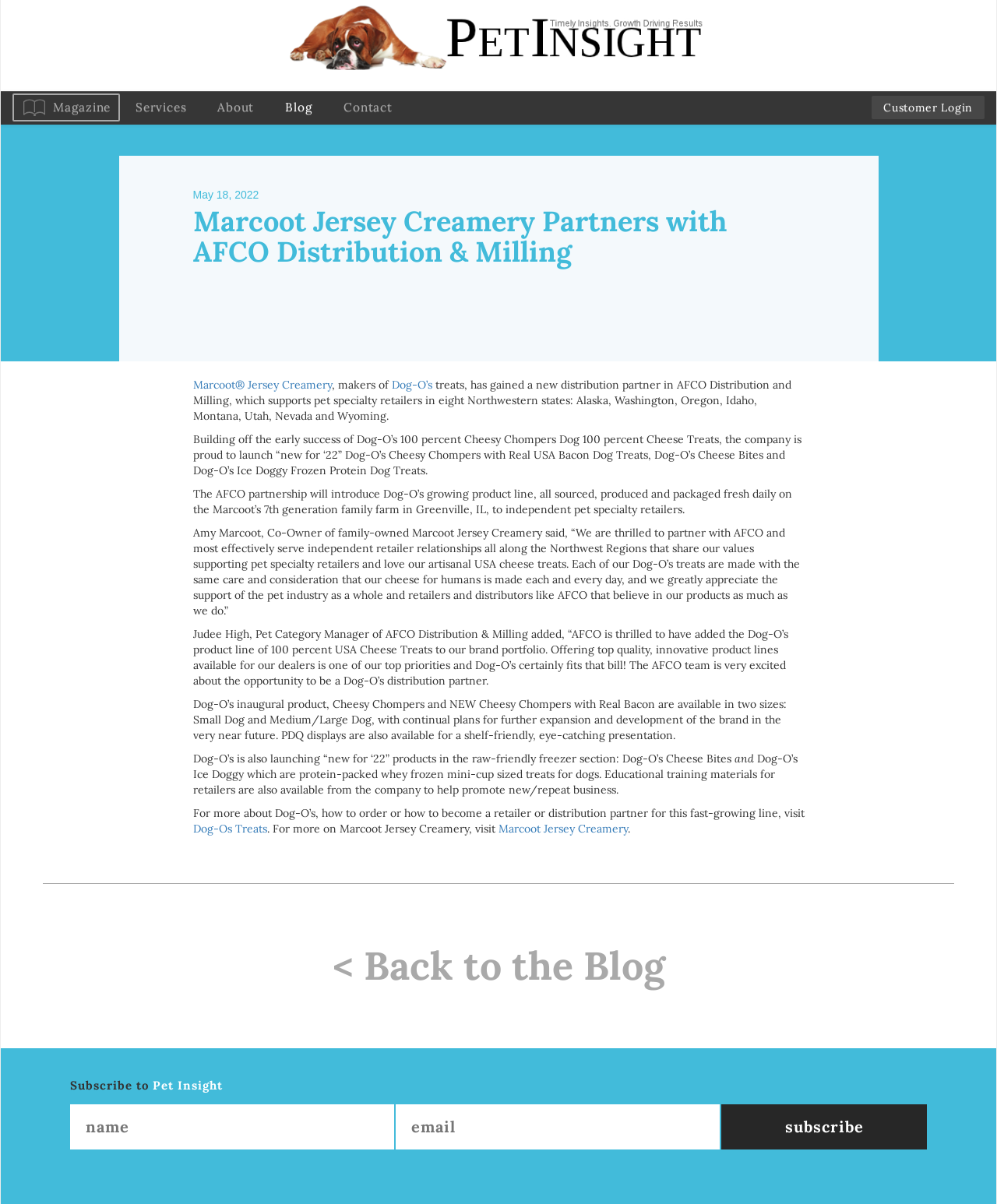What is the name of the new product launched by Dog-O's?
Craft a detailed and extensive response to the question.

The answer can be found in the text '“new for ‘22” Dog-O’s Cheesy Chompers with Real USA Bacon Dog Treats...' which is located in the main content area of the webpage.